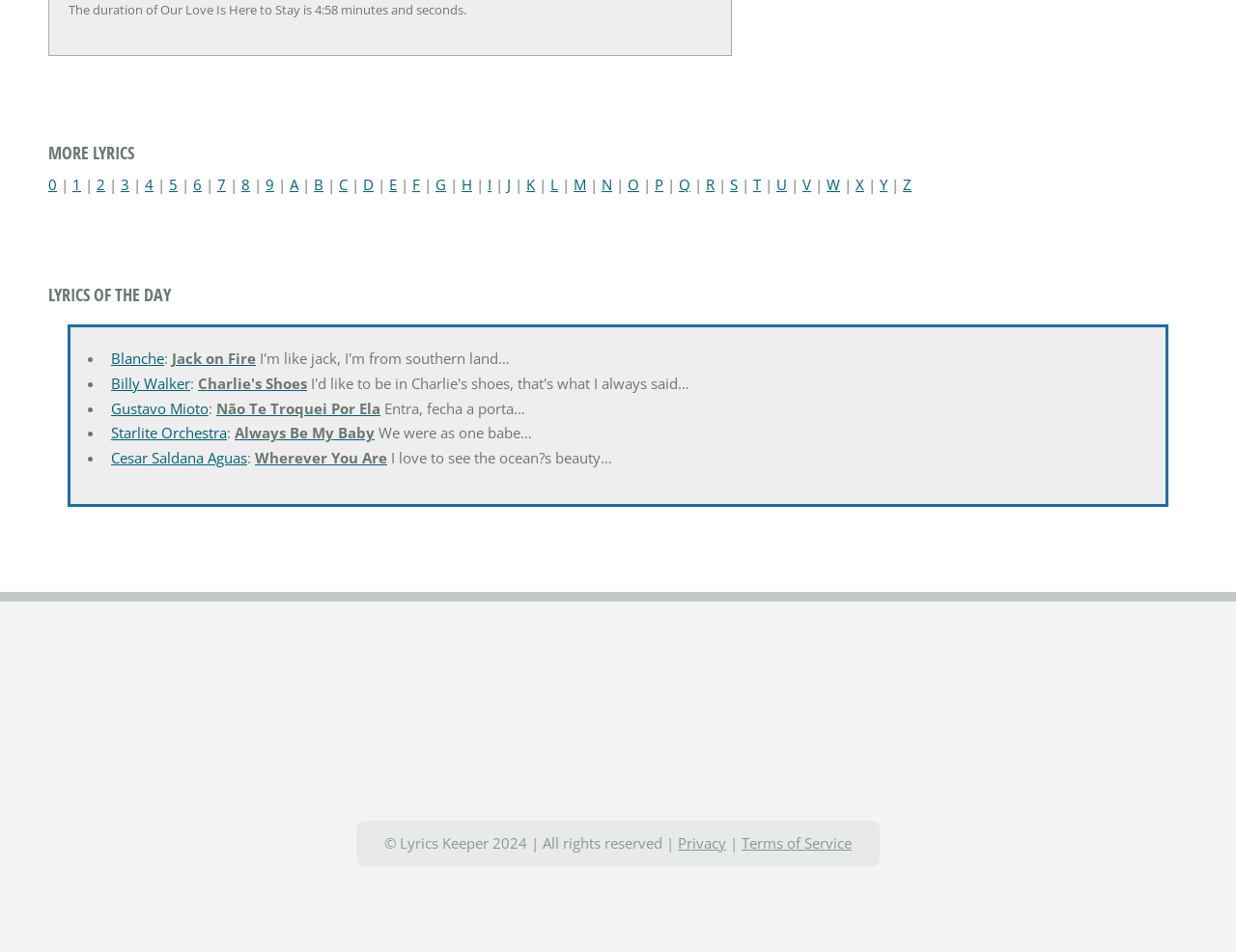Bounding box coordinates should be in the format (top-left x, top-left y, bottom-right x, bottom-right y) and all values should be floating point numbers between 0 and 1. Determine the bounding box coordinate for the UI element described as: Always Be My Baby

[0.19, 0.445, 0.303, 0.465]